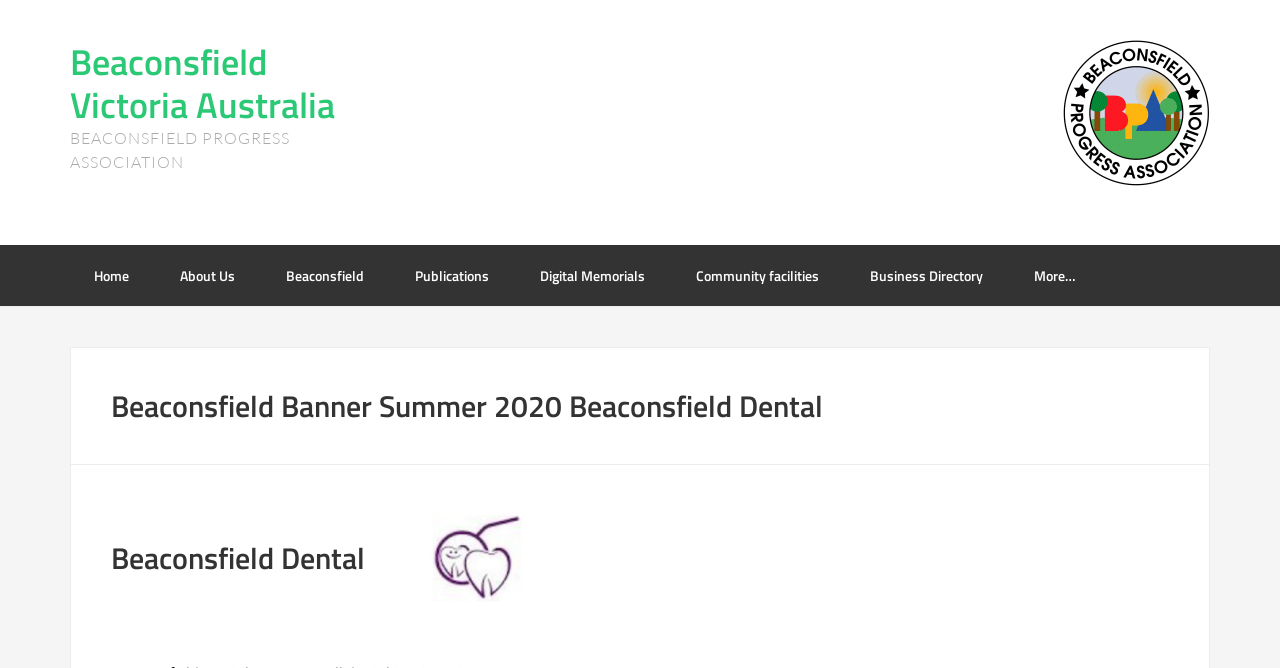Extract the bounding box for the UI element that matches this description: "About Us".

[0.122, 0.367, 0.202, 0.458]